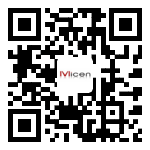What is the purpose of the QR code?
Using the information from the image, answer the question thoroughly.

The QR code serves as a modern tool for facilitating communication and enhancing user engagement, allowing users to quickly access information or services related to Micen, such as customer service or product details.